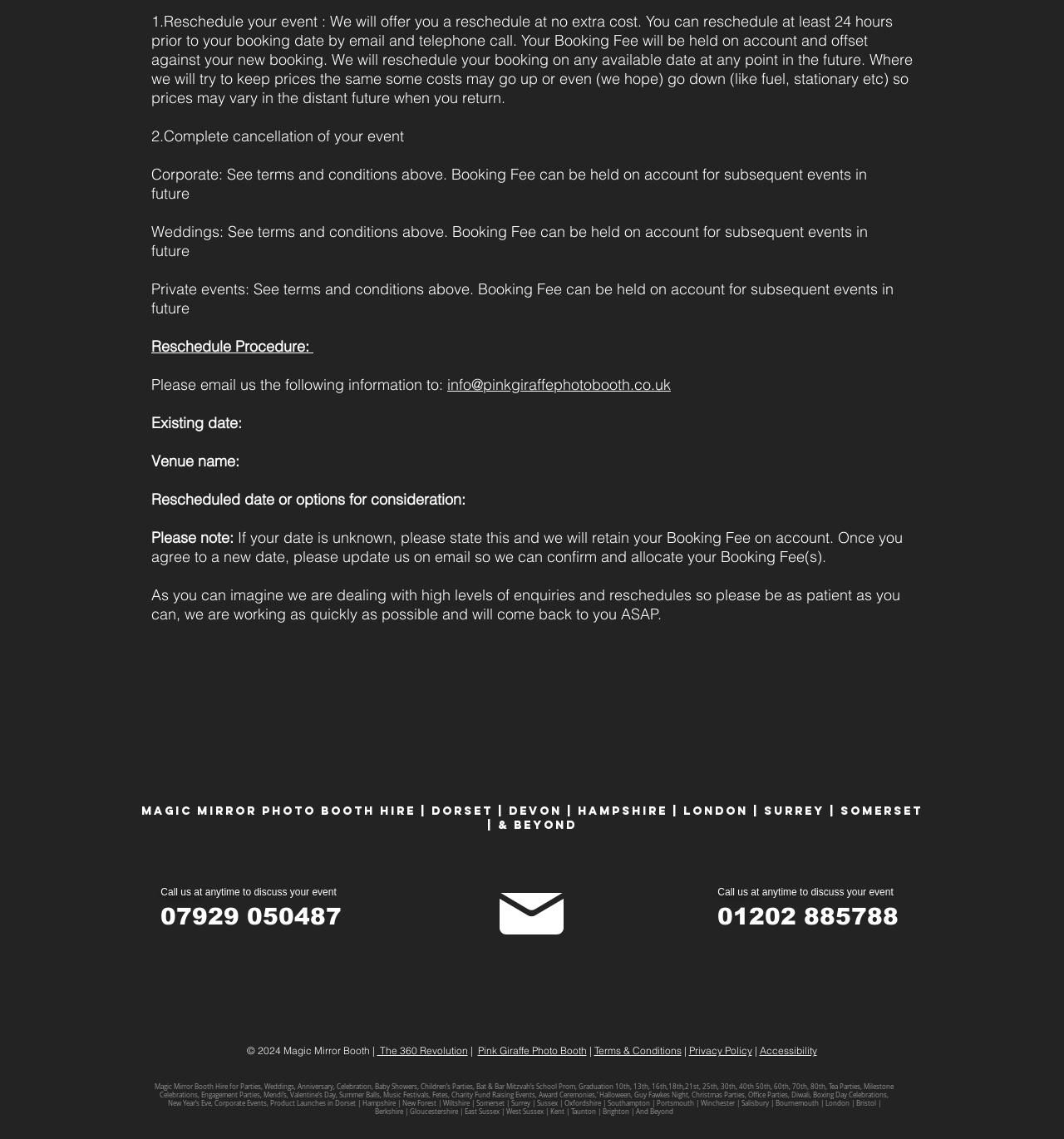Please specify the bounding box coordinates for the clickable region that will help you carry out the instruction: "Click the email link to contact".

[0.42, 0.329, 0.63, 0.346]